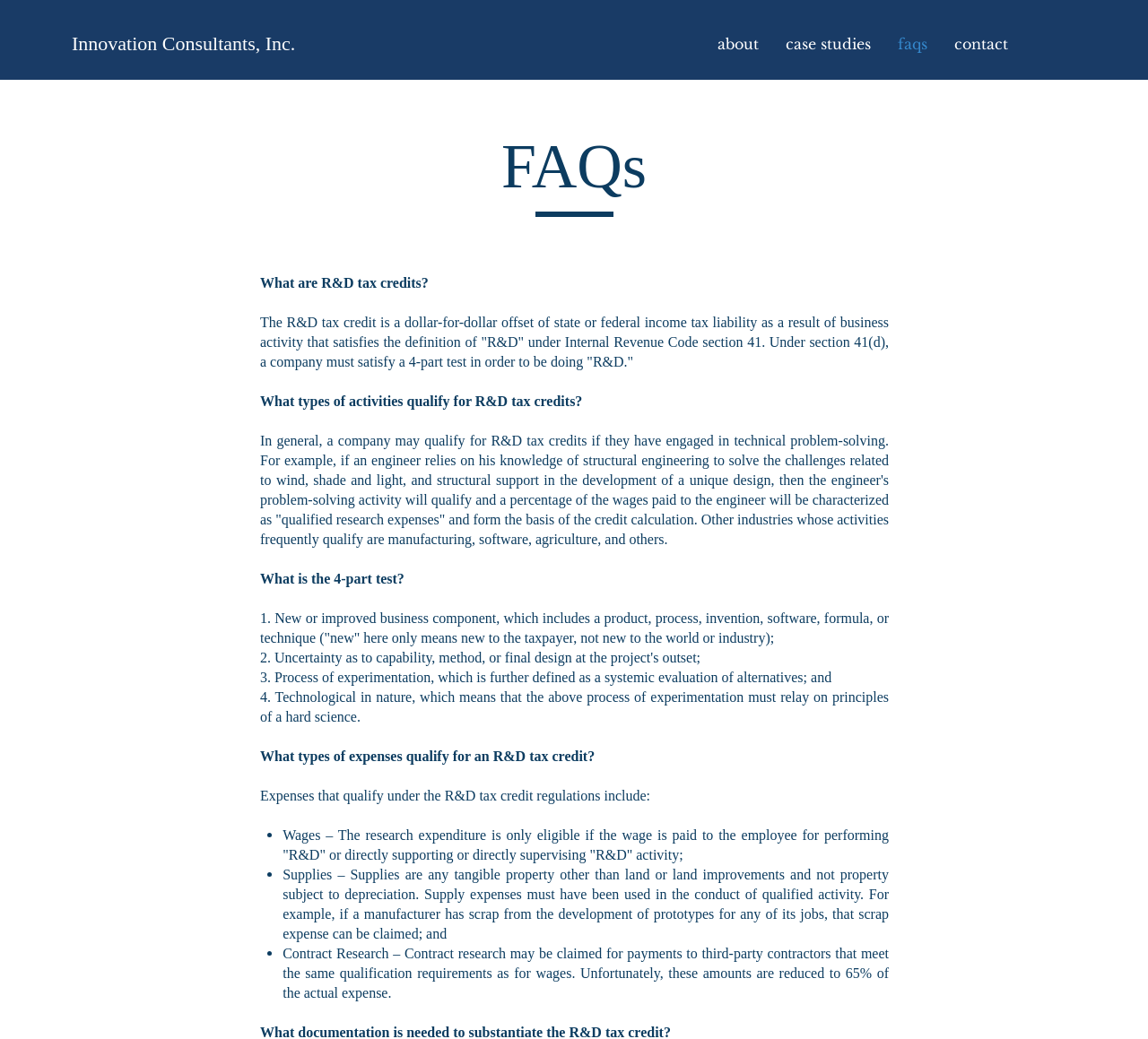What is the name of the company?
Look at the image and respond with a one-word or short phrase answer.

Innovation Consultants, Inc.